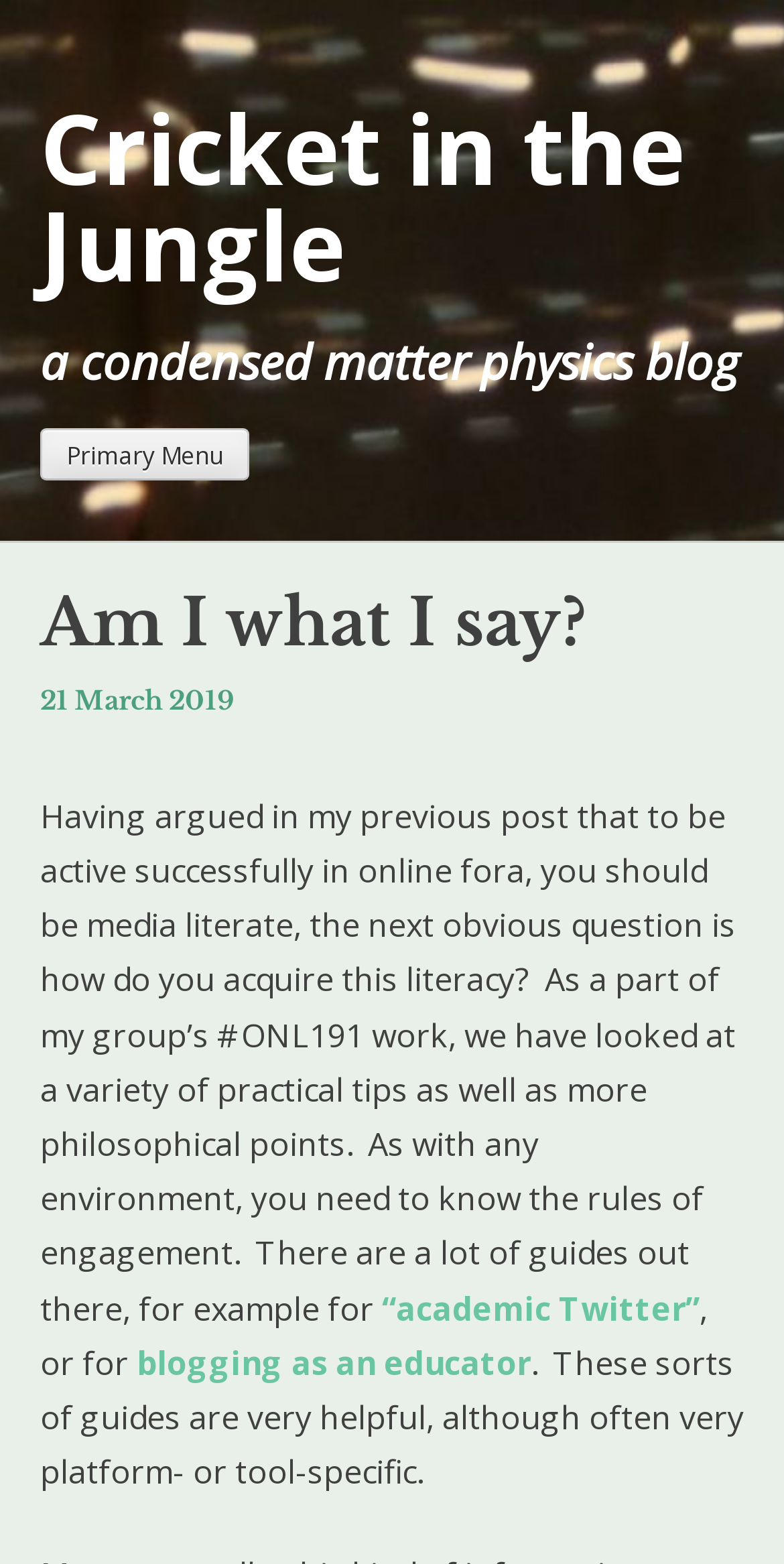Find the bounding box coordinates for the UI element that matches this description: "“academic Twitter”".

[0.487, 0.822, 0.892, 0.85]